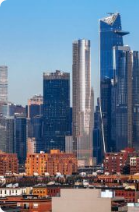Observe the image and answer the following question in detail: What is reflected in the skyscrapers?

The caption does not mention anything being reflected in the skyscrapers. It only mentions that the skyscrapers stand prominently against a clear blue sky, but it does not imply any reflection.